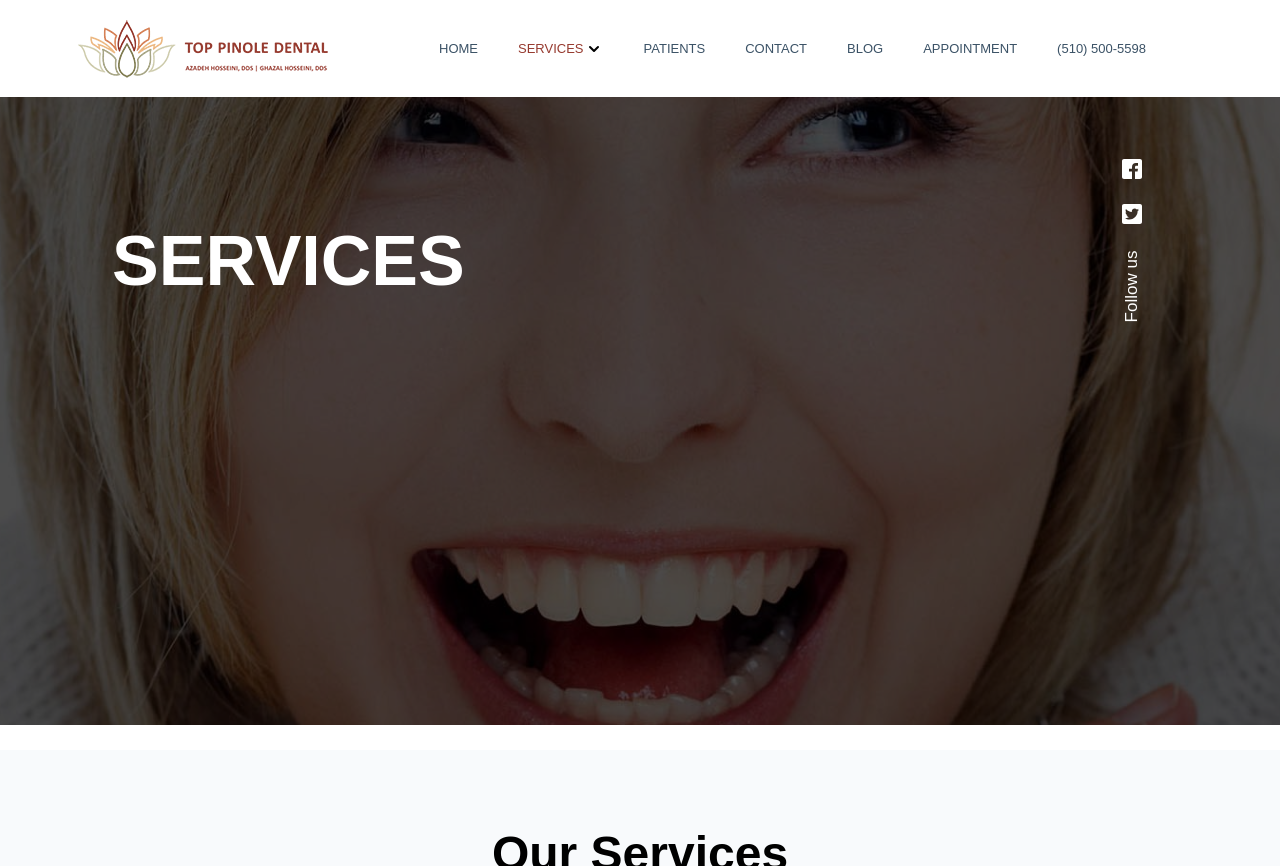Create an elaborate caption that covers all aspects of the webpage.

The webpage is about Top Pinole Dental, a dental service provider. At the top left corner, there is a logo image of the dental clinic. Below the logo, there is a navigation menu with links to different sections of the website, including "HOME", "SERVICES", "PATIENTS", "CONTACT", "BLOG", and "APPOINTMENT". The navigation menu is horizontally aligned and spans across the top of the page.

On the right side of the navigation menu, there is a phone number "(510) 500-5598" that can be clicked to contact the dental clinic. Below the navigation menu, there is a large image that takes up most of the page, showcasing the dental clinic's services.

On the right side of the page, there are three social media links, each represented by an icon. Below the social media links, there is a "Follow us" text. At the top center of the page, there is a heading that reads "SERVICES", which suggests that the page is about the dental services provided by Top Pinole Dental.